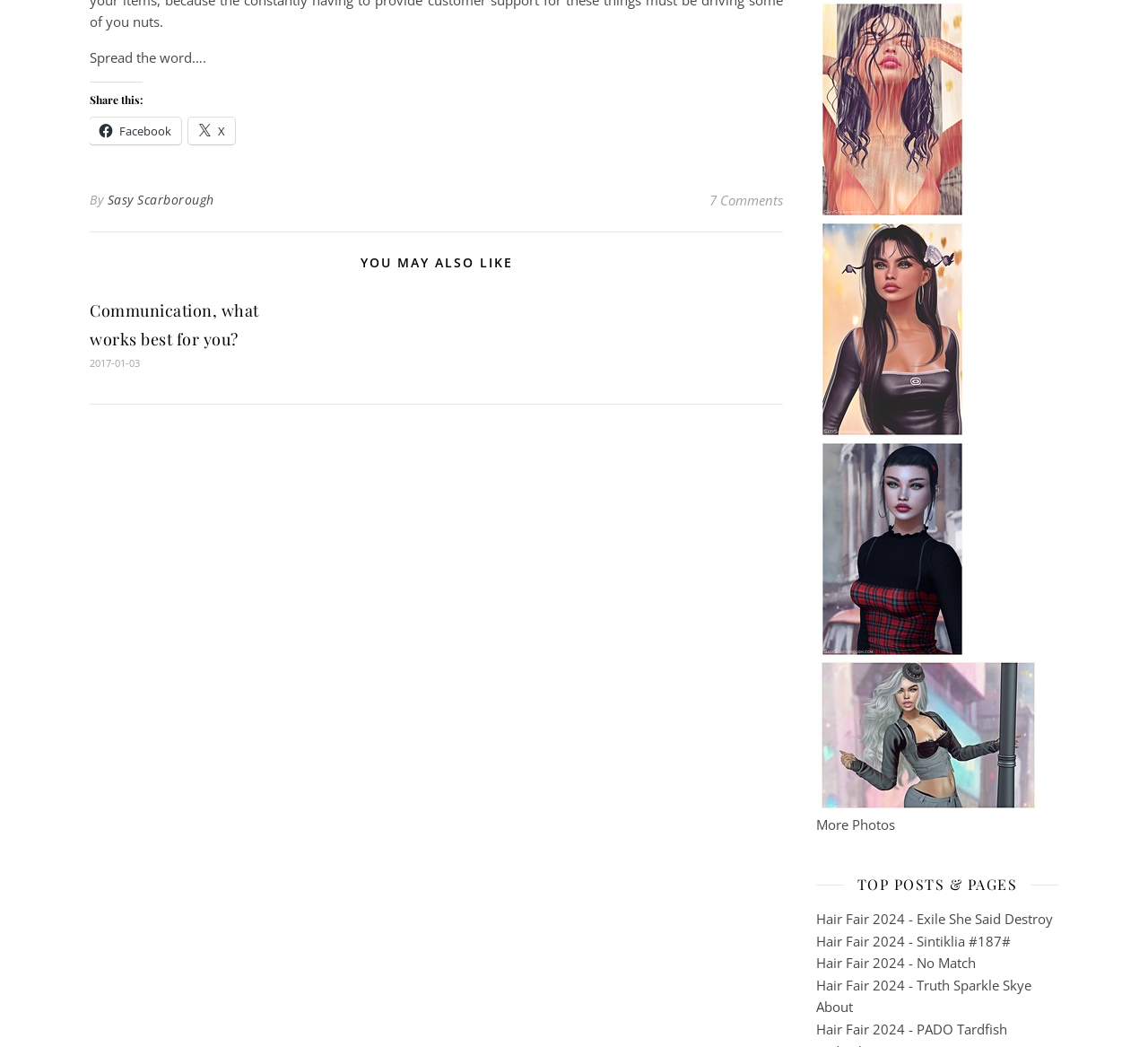Extract the bounding box for the UI element that matches this description: "About".

[0.711, 0.953, 0.743, 0.97]